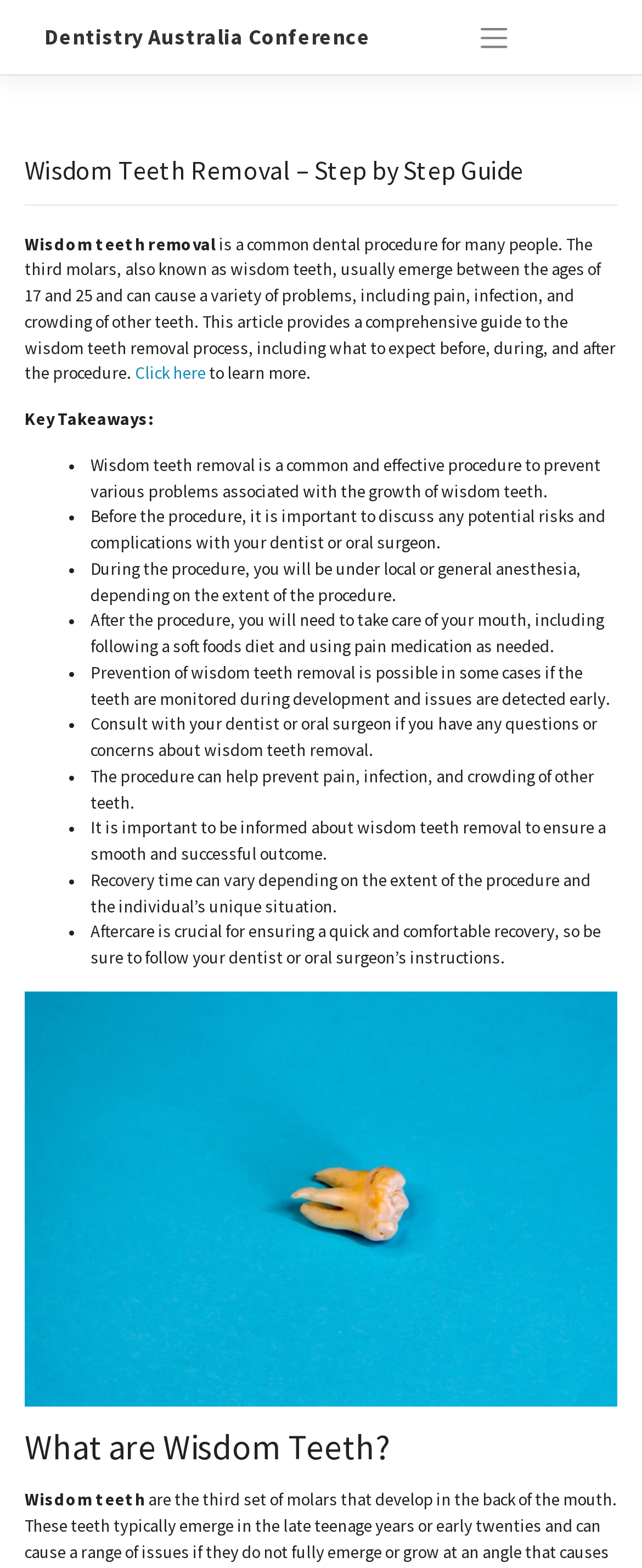Write an exhaustive caption that covers the webpage's main aspects.

The webpage is about wisdom teeth removal, providing a comprehensive guide to the procedure. At the top, there is a link to "Dentistry Australia Conference" and a button to toggle navigation. Below this, there is a header with the title "Wisdom Teeth Removal – Step by Step Guide". 

The main content of the page is divided into sections. The first section starts with a brief introduction to wisdom teeth removal, explaining that it is a common dental procedure to prevent various problems associated with the growth of wisdom teeth. This section also includes a link to "Click here" to learn more. 

Below the introduction, there is a list of key takeaways, marked with bullet points, which summarize the importance of wisdom teeth removal, the need to discuss potential risks with a dentist, the procedure itself, and the necessary aftercare. 

Further down, there is an image related to wisdom teeth, taking up most of the width of the page. 

Finally, at the bottom of the page, there is a section with the heading "What are Wisdom Teeth?", which likely provides more information about wisdom teeth themselves.